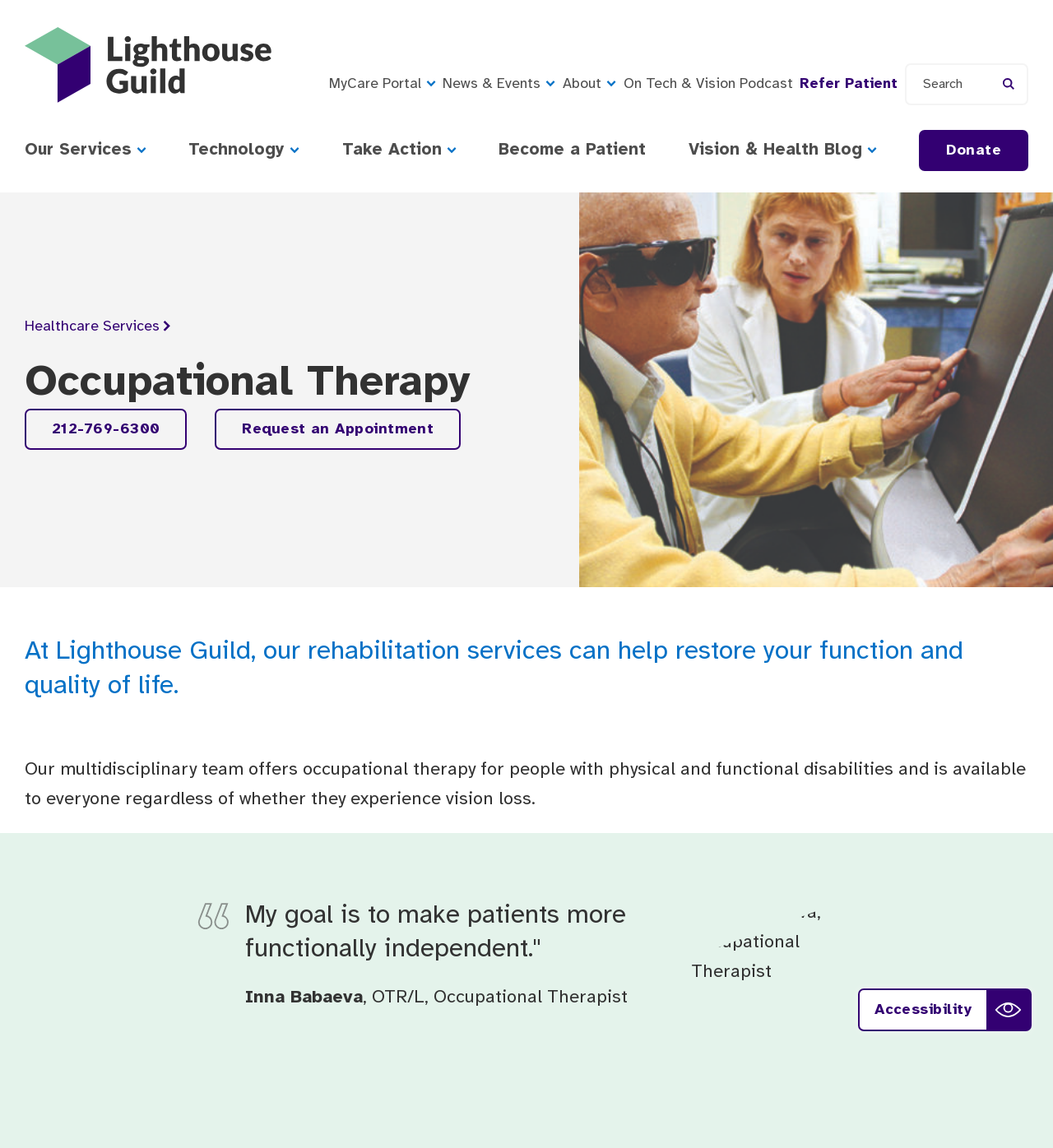Please identify the bounding box coordinates of the element on the webpage that should be clicked to follow this instruction: "Click on the 'Our Services' link". The bounding box coordinates should be given as four float numbers between 0 and 1, formatted as [left, top, right, bottom].

[0.023, 0.122, 0.139, 0.139]